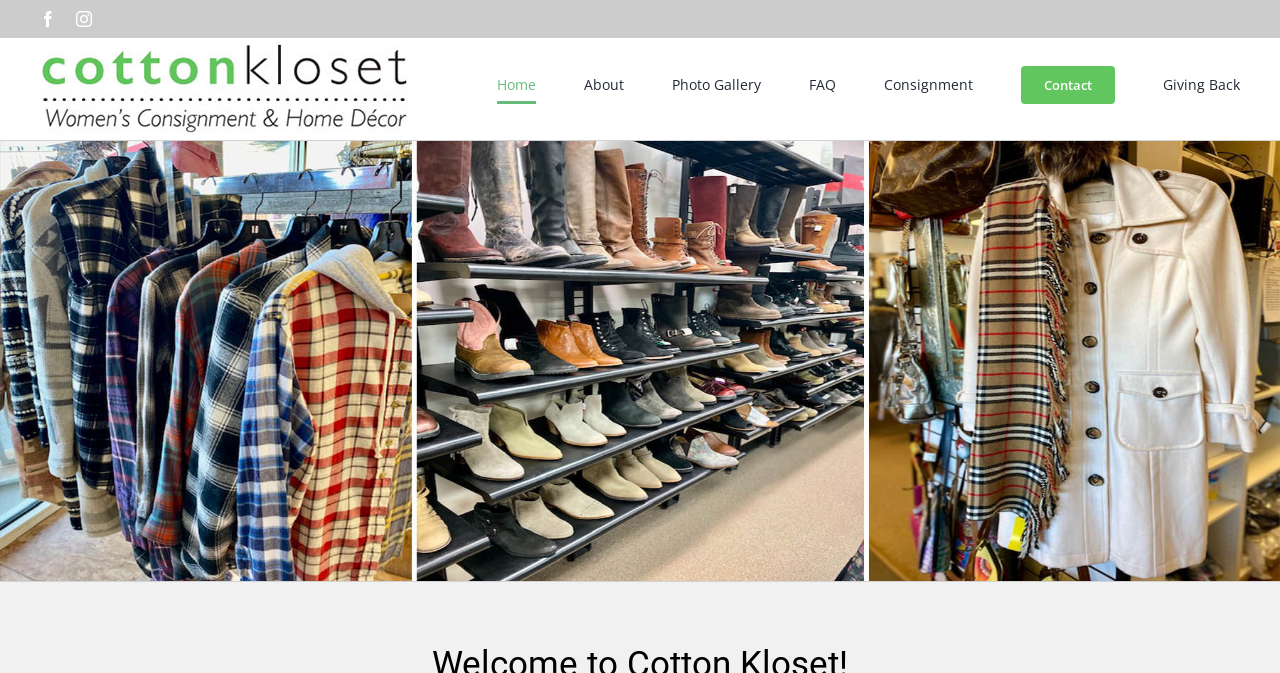Determine the bounding box coordinates of the clickable area required to perform the following instruction: "Learn about consignment". The coordinates should be represented as four float numbers between 0 and 1: [left, top, right, bottom].

[0.691, 0.056, 0.76, 0.196]